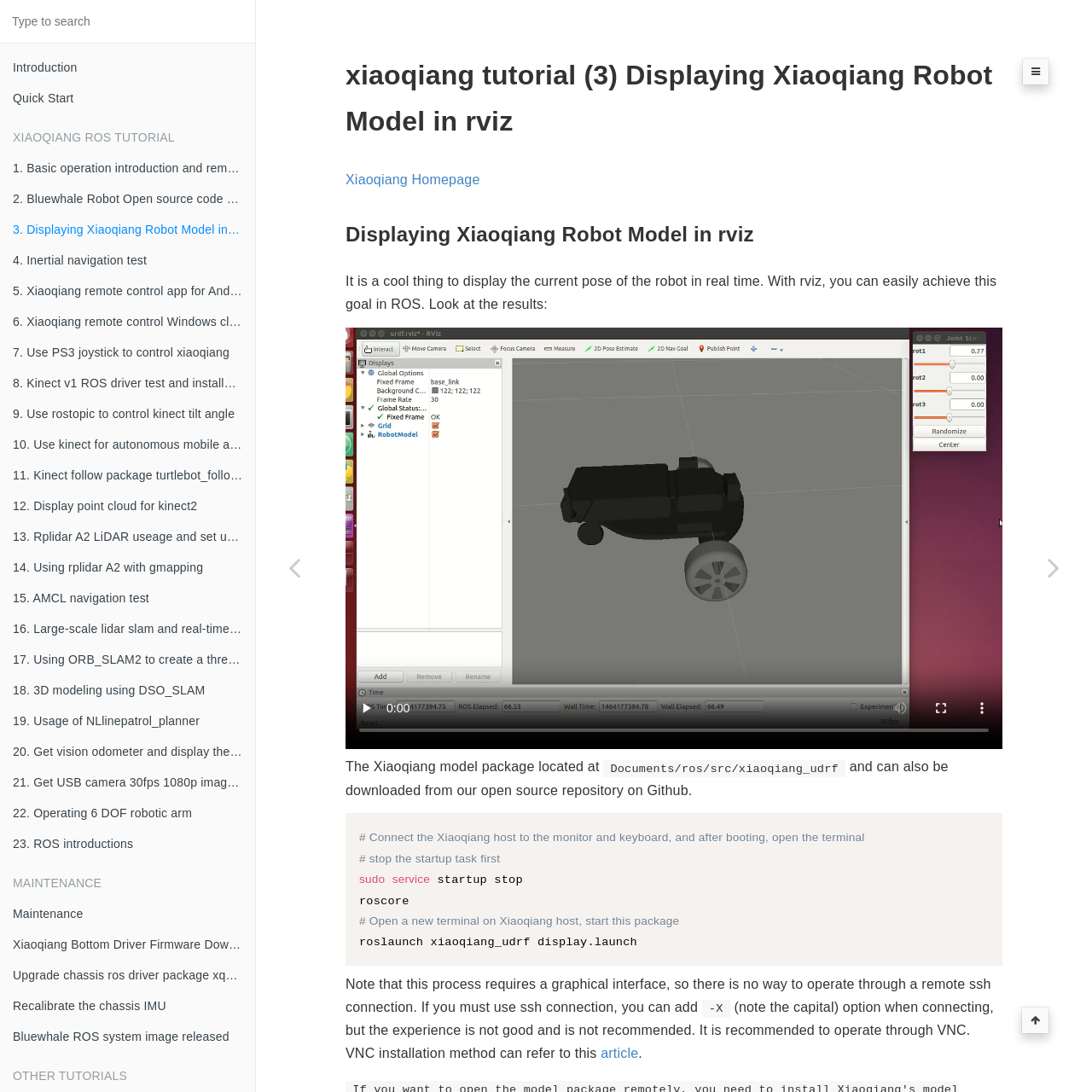Explain thoroughly what is happening in the image that is surrounded by the red box.

The image showcases the Xiaoqiang Robot Model as displayed in RVIZ, a visualization tool within the Robot Operating System (ROS). This representation is a significant aspect of the Xiaoqiang ROS tutorial, which highlights real-time pose display capabilities of the robot. This feature allows users to effectively monitor the robot's movements and interactions within a simulated environment. The image is part of a user manual that guides users on how to connect the Xiaoqiang robot to a monitor and navigate the software tools necessary for dynamic visualization and control.